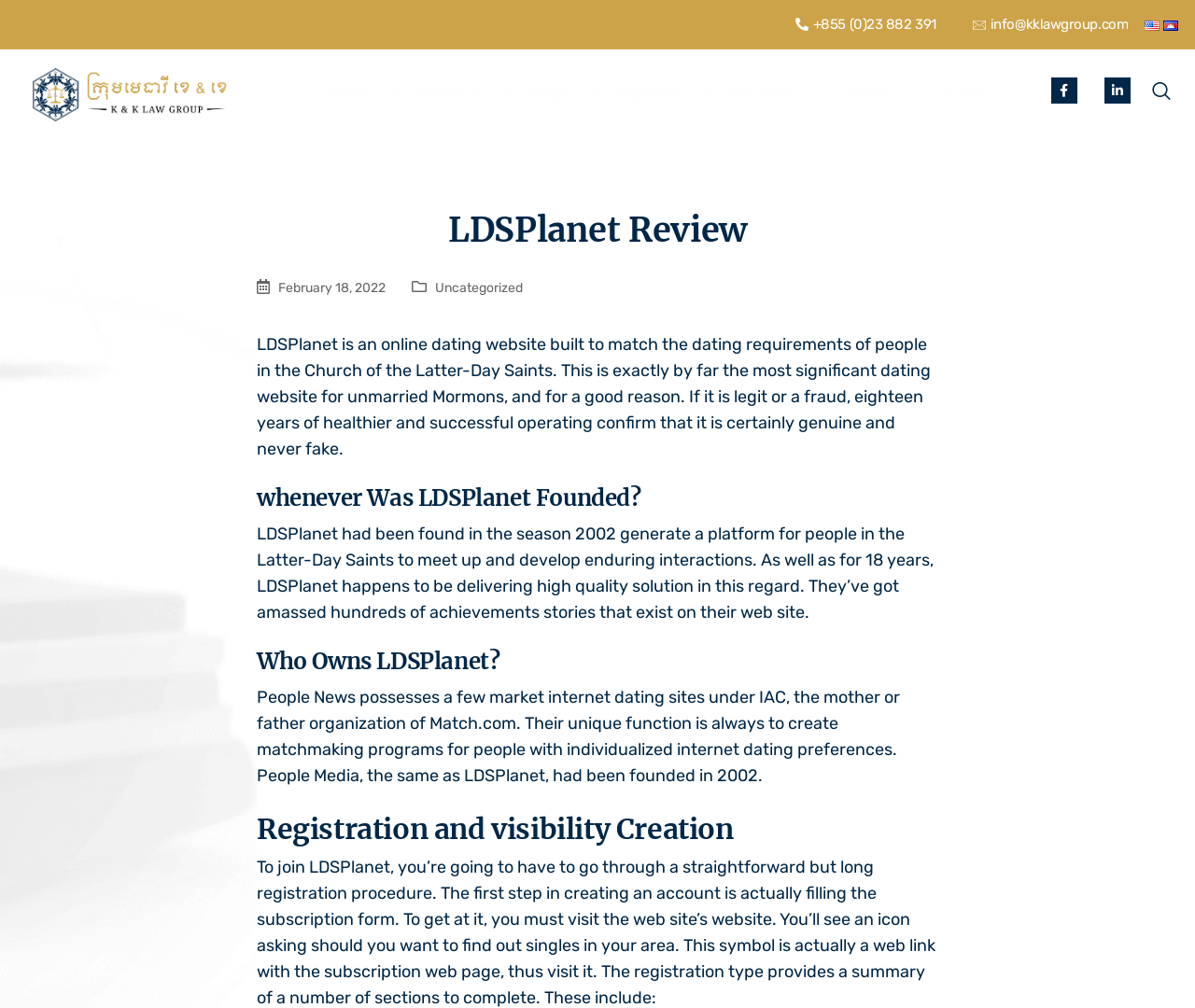Use a single word or phrase to answer the question:
What is the registration process for LDSPlanet?

Filling a subscription form